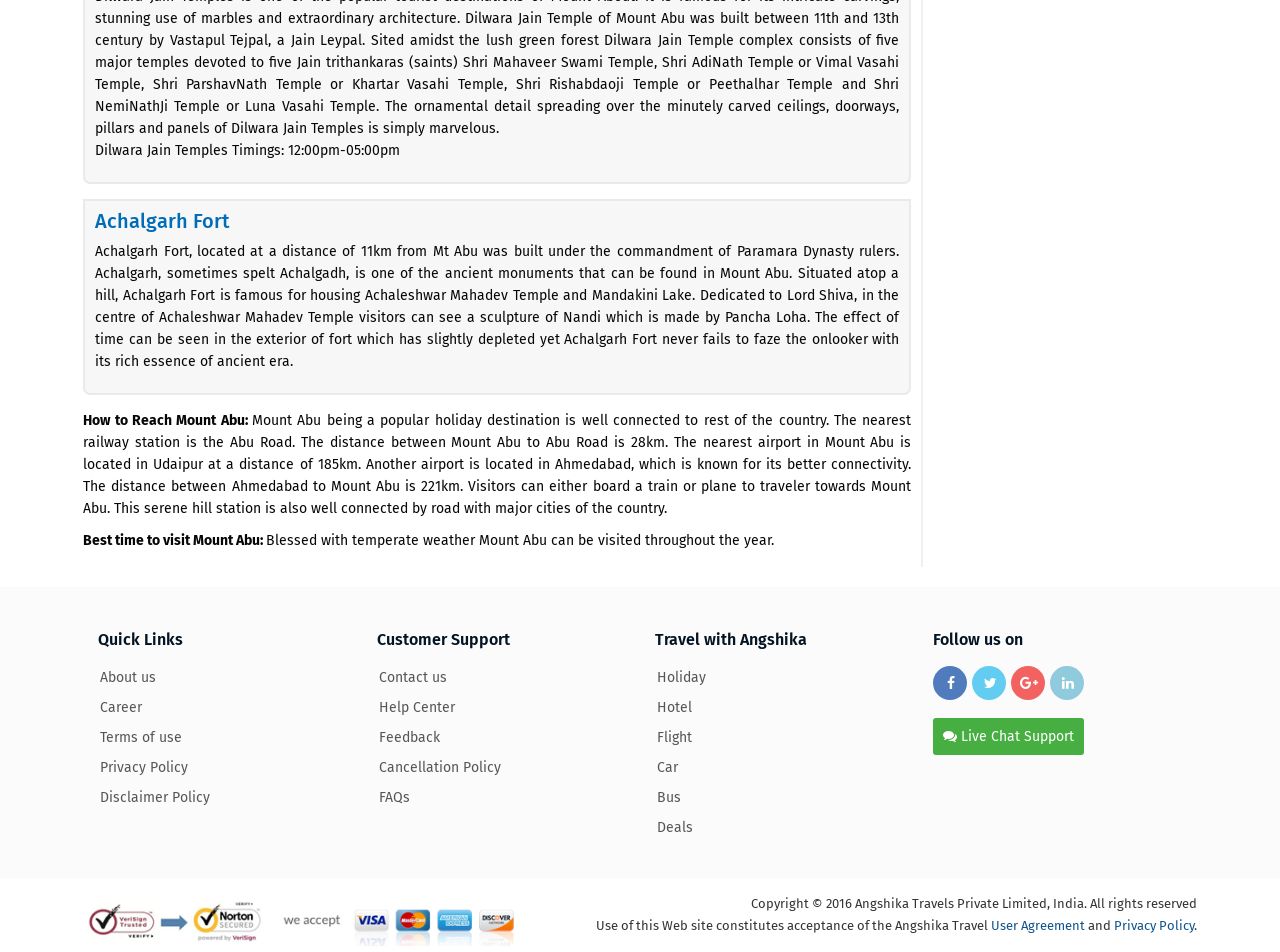Locate the bounding box of the UI element with the following description: "title="Twitter"".

[0.76, 0.7, 0.786, 0.735]